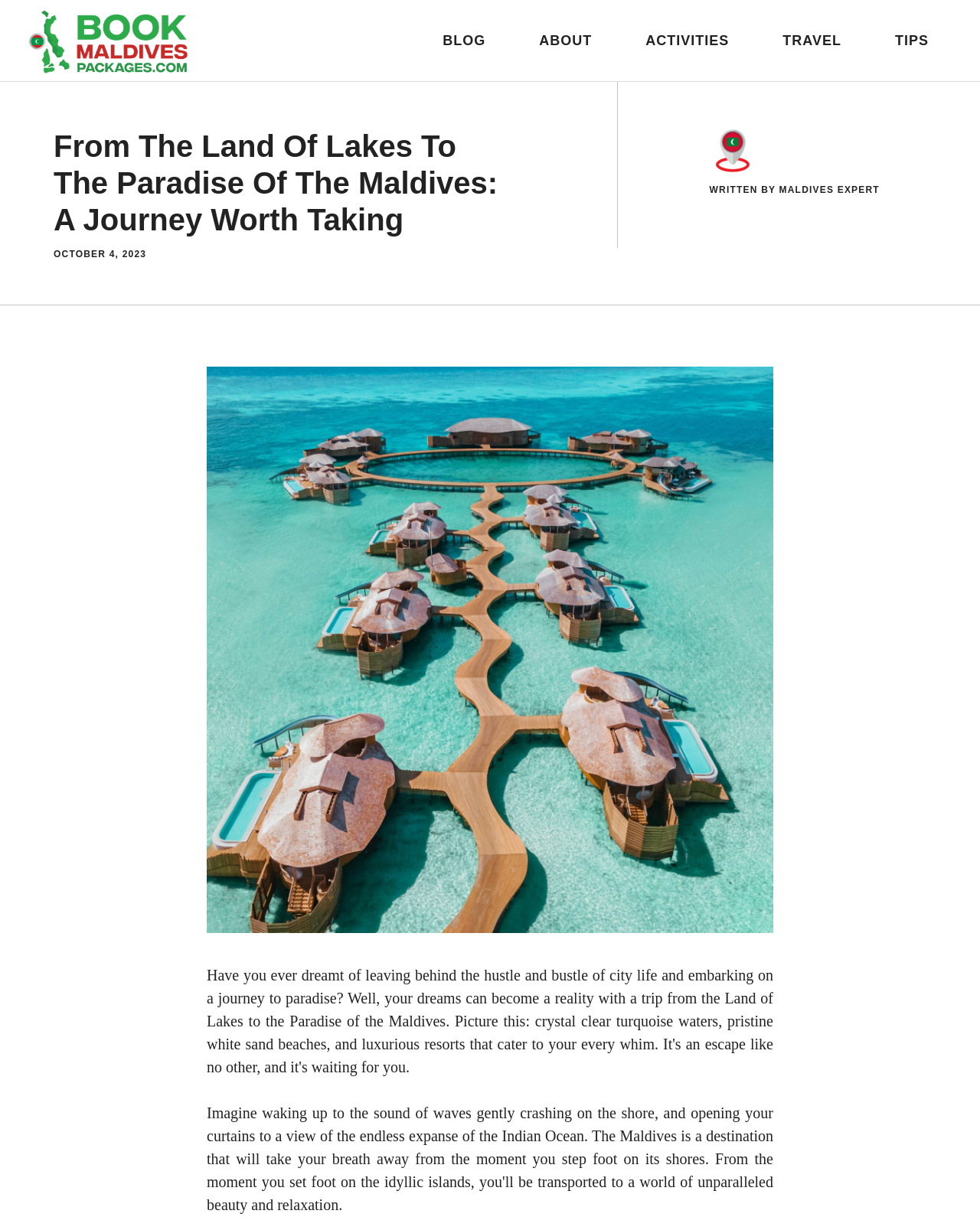Identify the bounding box coordinates of the clickable region necessary to fulfill the following instruction: "go to the homepage". The bounding box coordinates should be four float numbers between 0 and 1, i.e., [left, top, right, bottom].

[0.025, 0.025, 0.197, 0.039]